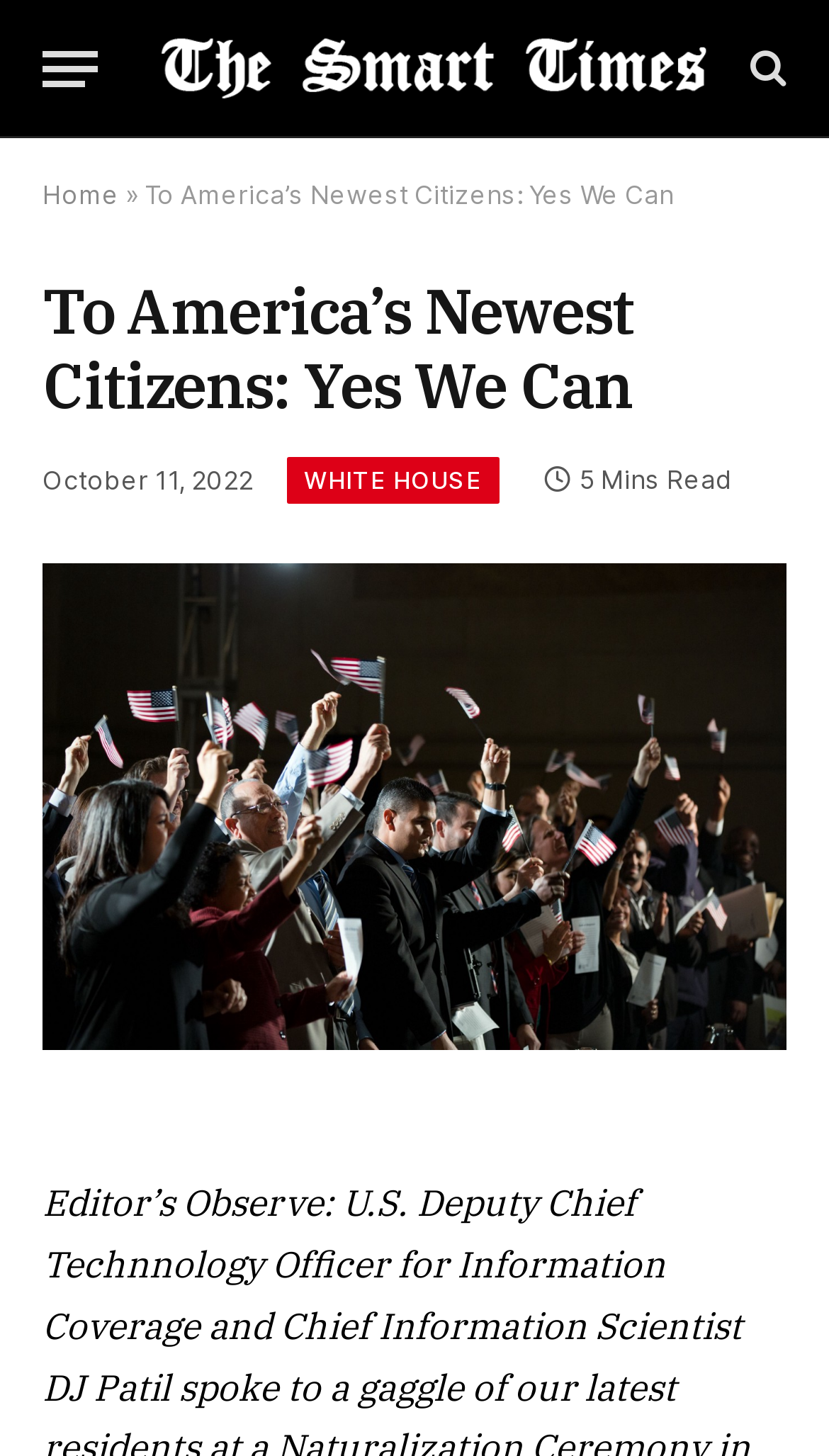Explain the webpage's design and content in an elaborate manner.

The webpage appears to be a news article or blog post titled "To America's Newest Citizens: Yes We Can". At the top left corner, there is a button labeled "Menu". Next to it, there is a link to the website's homepage labeled "Mnews", accompanied by an image of the same name. On the top right corner, there is another link with an icon represented by a Unicode character.

Below the top navigation bar, there is a heading that repeats the title of the article. The title is followed by a timestamp indicating that the article was published on October 11, 2022. To the right of the timestamp, there is a link to the "WHITE HOUSE" website.

The main content of the article is not explicitly described in the accessibility tree, but it is likely to be a speech or message from DJ Patil, the U.S. Deputy Chief Technology Officer for Information Policy and Chief Information Scientist, addressed to a group of new U.S. citizens at a naturalization ceremony in Dallas. The article is estimated to be a 5-minute read.

There is another link to the article itself at the bottom of the page, which may be a redundant link or a call-to-action to read the full article. Overall, the webpage has a simple layout with a clear title, navigation, and metadata about the article.